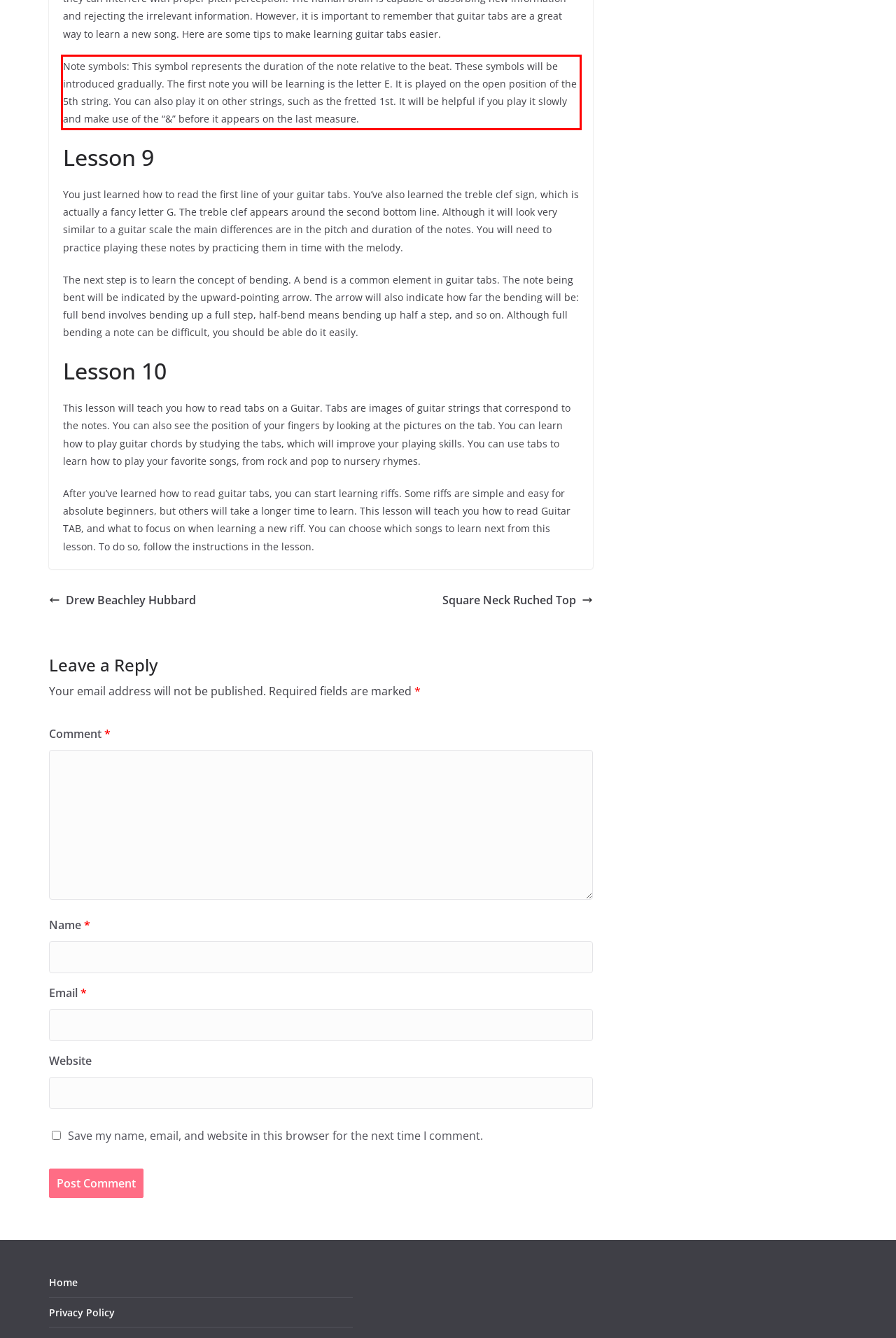You are presented with a screenshot containing a red rectangle. Extract the text found inside this red bounding box.

Note symbols: This symbol represents the duration of the note relative to the beat. These symbols will be introduced gradually. The first note you will be learning is the letter E. It is played on the open position of the 5th string. You can also play it on other strings, such as the fretted 1st. It will be helpful if you play it slowly and make use of the “&” before it appears on the last measure.